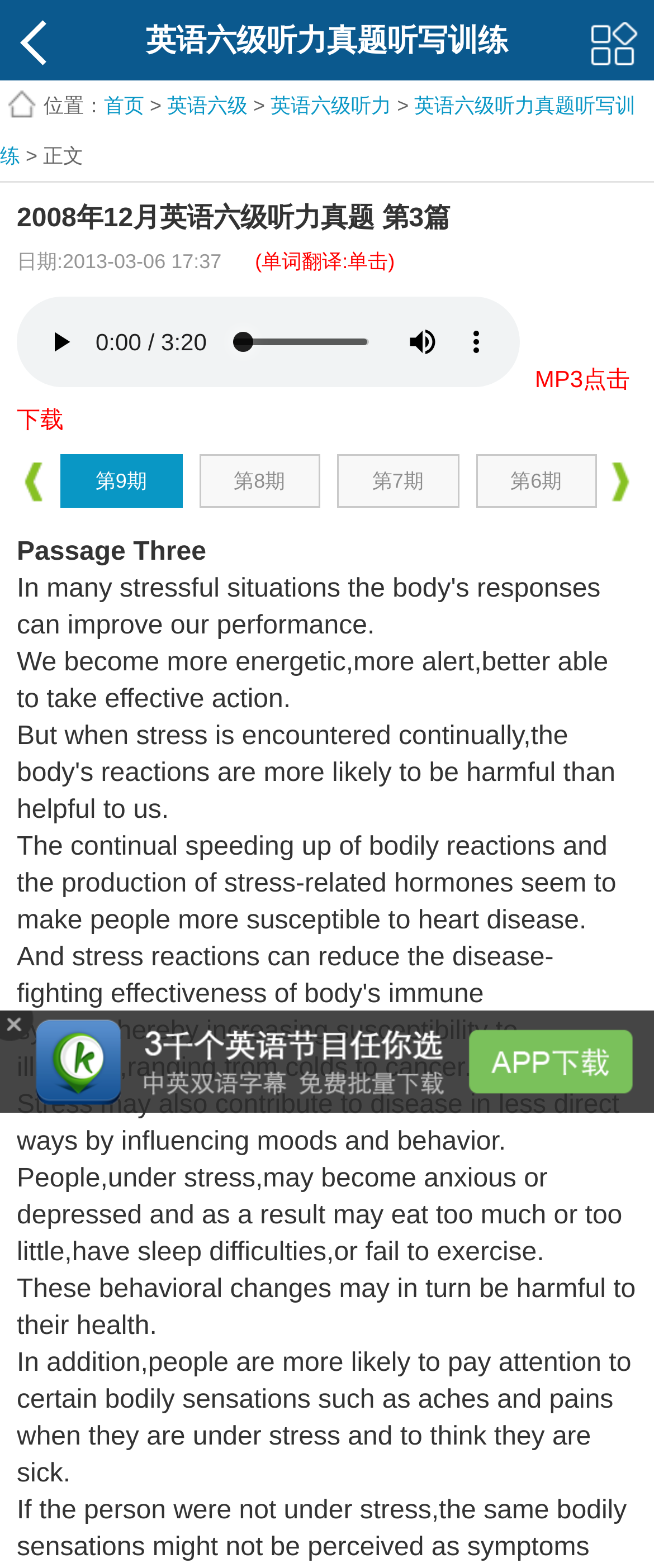Provide the bounding box coordinates of the UI element this sentence describes: "第6期".

[0.727, 0.29, 0.913, 0.324]